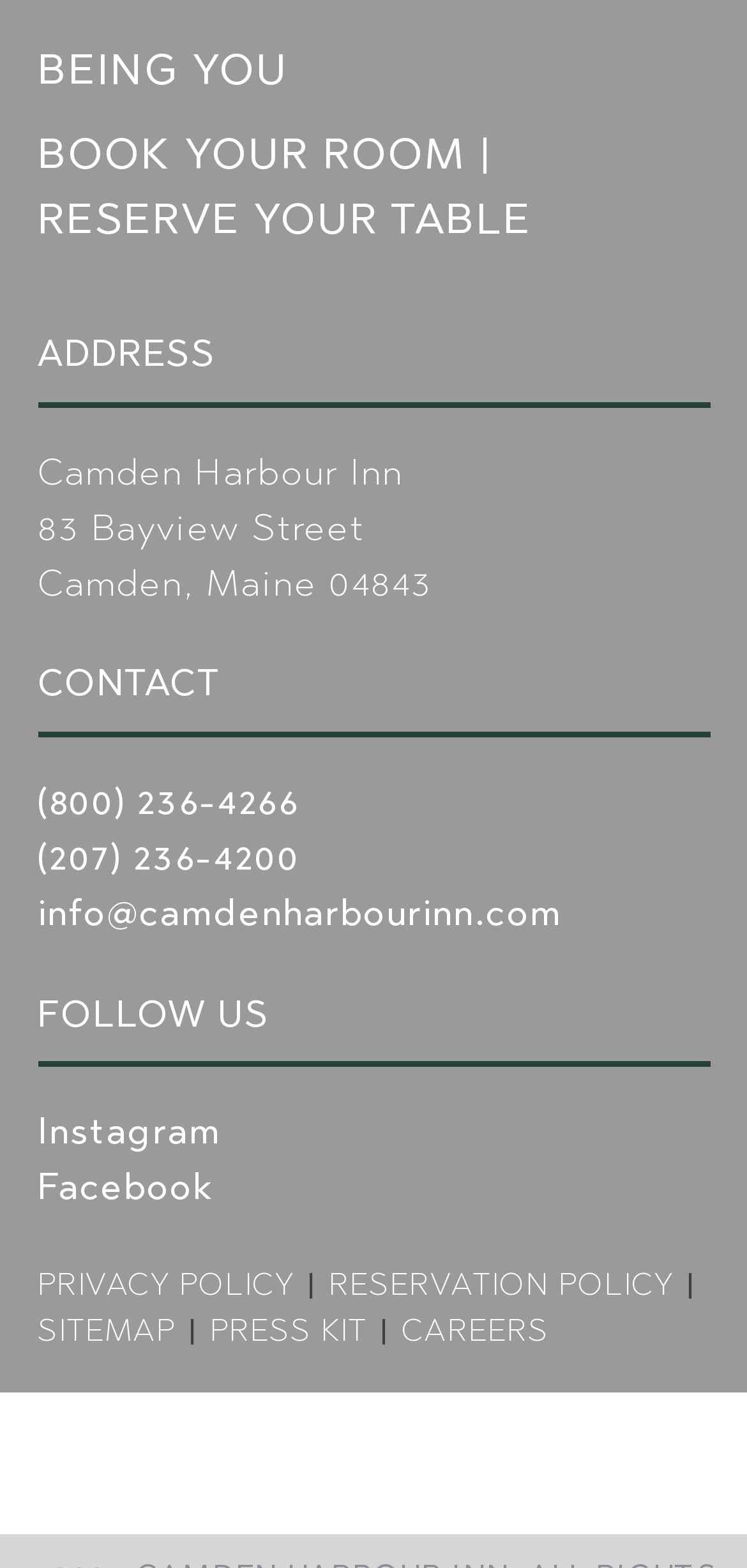Identify and provide the bounding box for the element described by: "PRIVACY POLICY".

[0.05, 0.807, 0.394, 0.831]